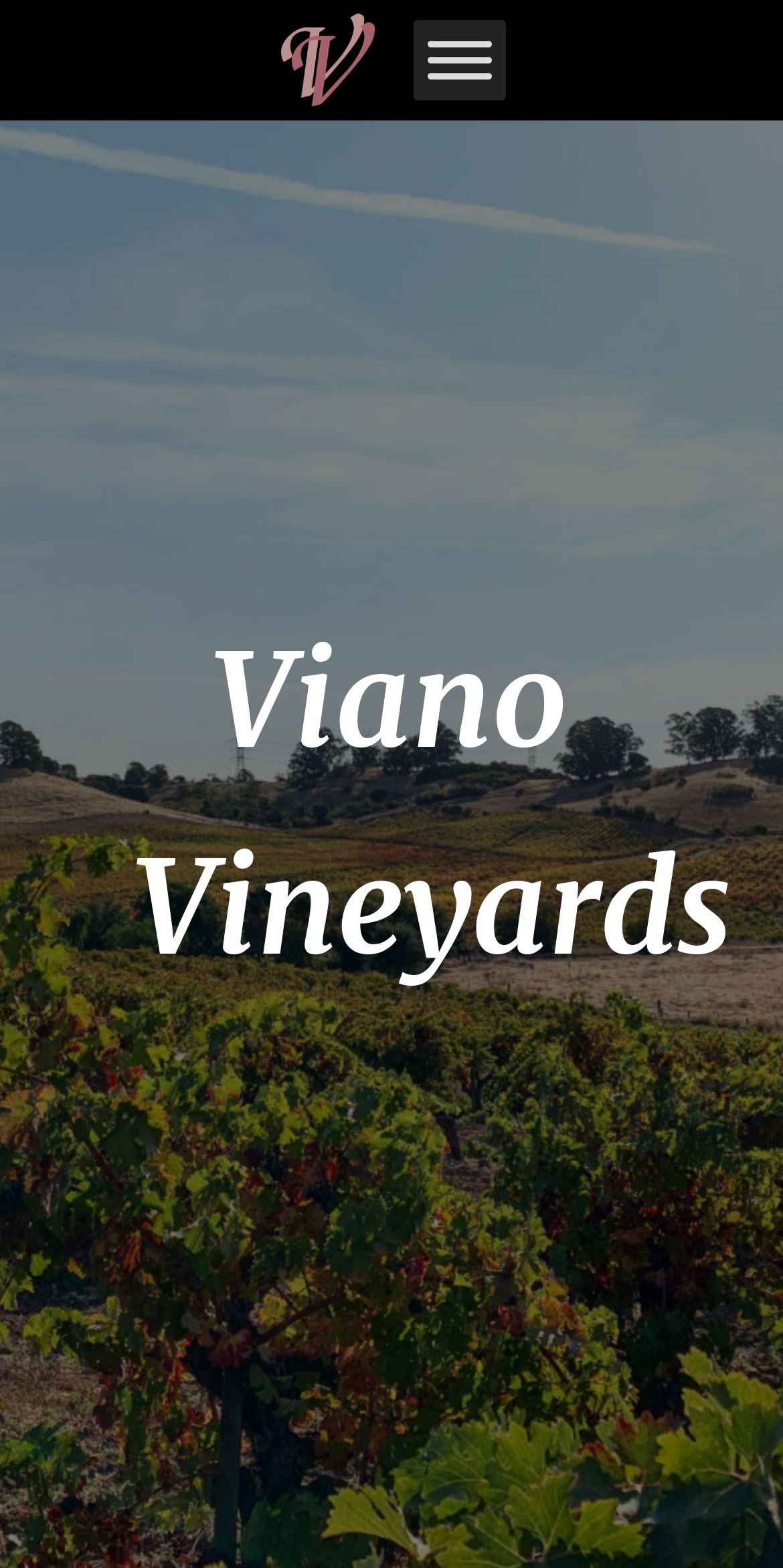Identify the bounding box for the described UI element. Provide the coordinates in (top-left x, top-left y, bottom-right x, bottom-right y) format with values ranging from 0 to 1: aria-label="Toggle Menu"

[0.546, 0.026, 0.628, 0.051]